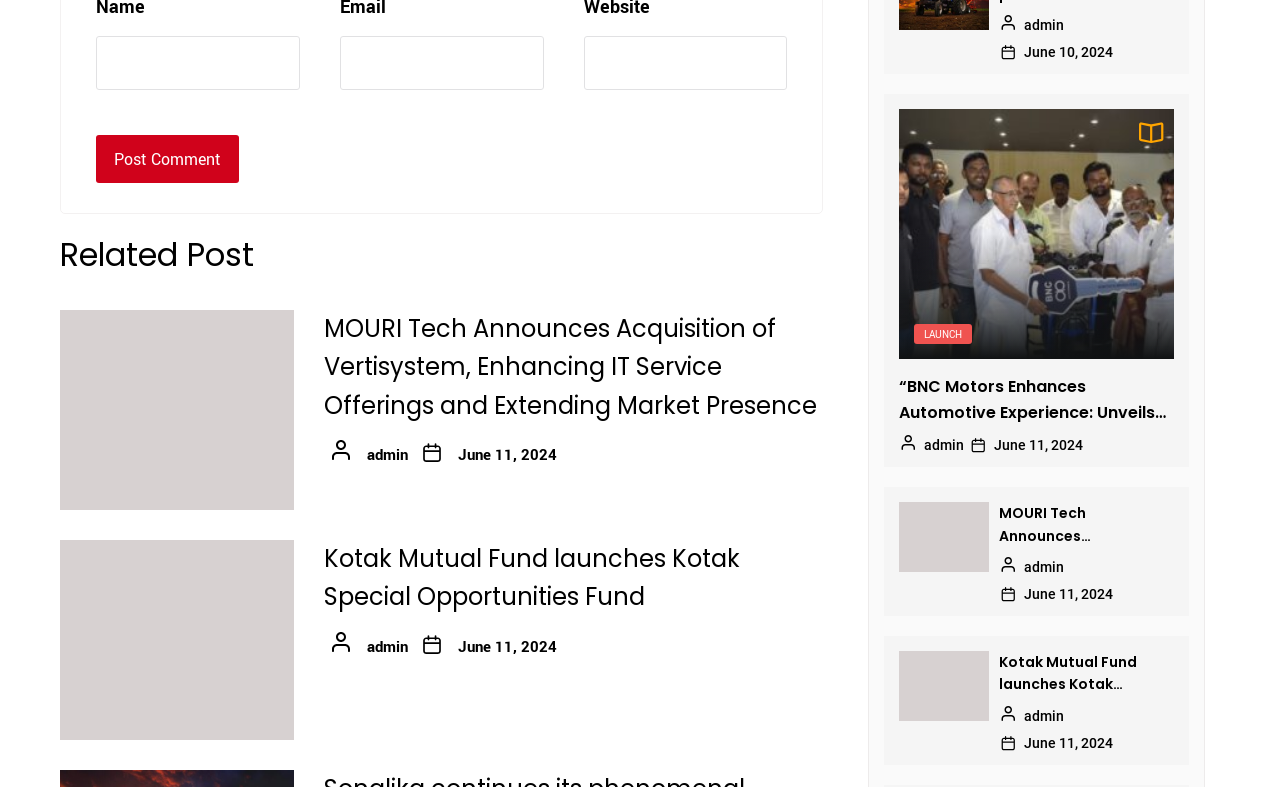Could you specify the bounding box coordinates for the clickable section to complete the following instruction: "View testimonials"?

None